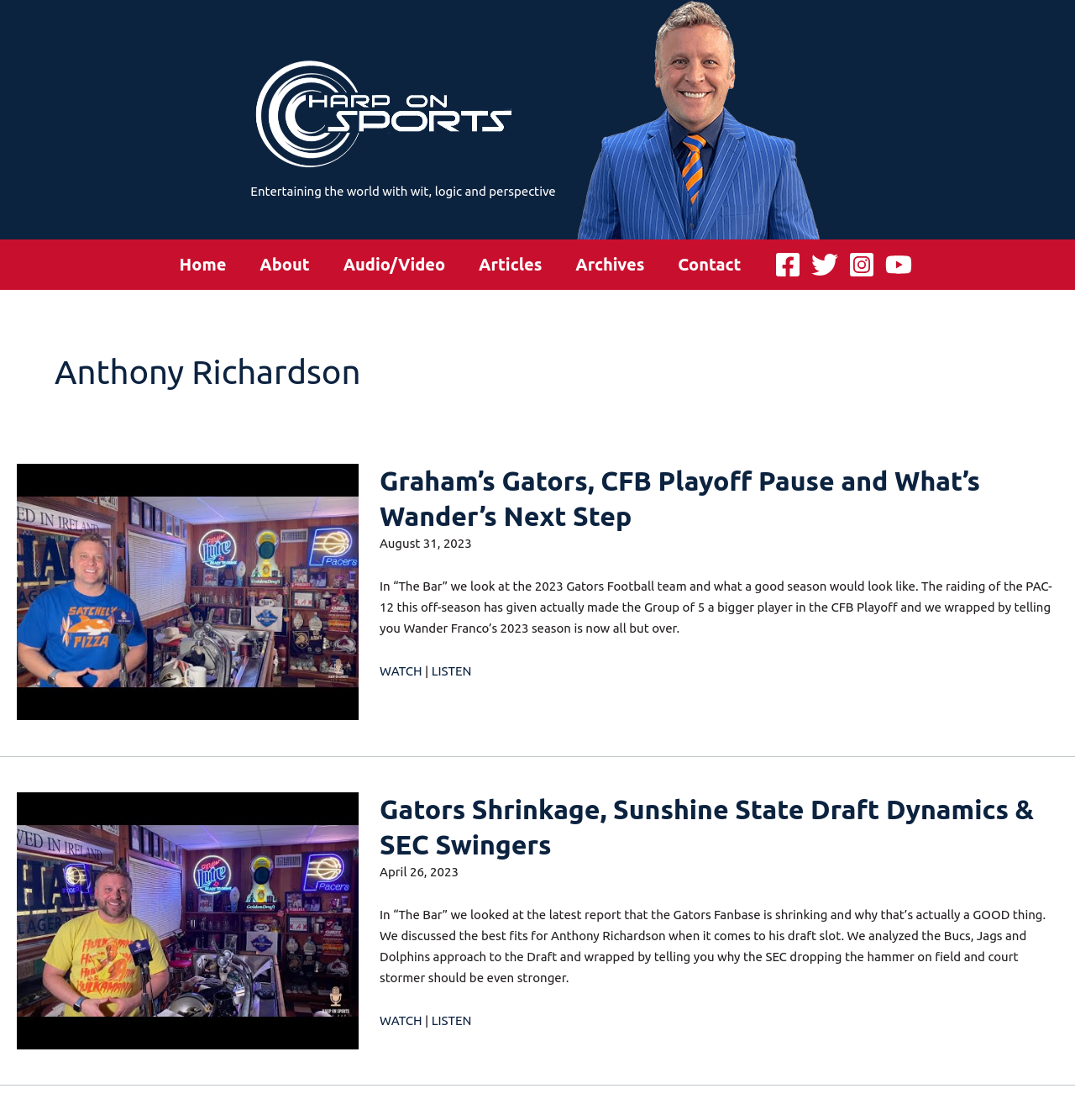Based on the element description "Audio/Video", predict the bounding box coordinates of the UI element.

[0.304, 0.214, 0.43, 0.259]